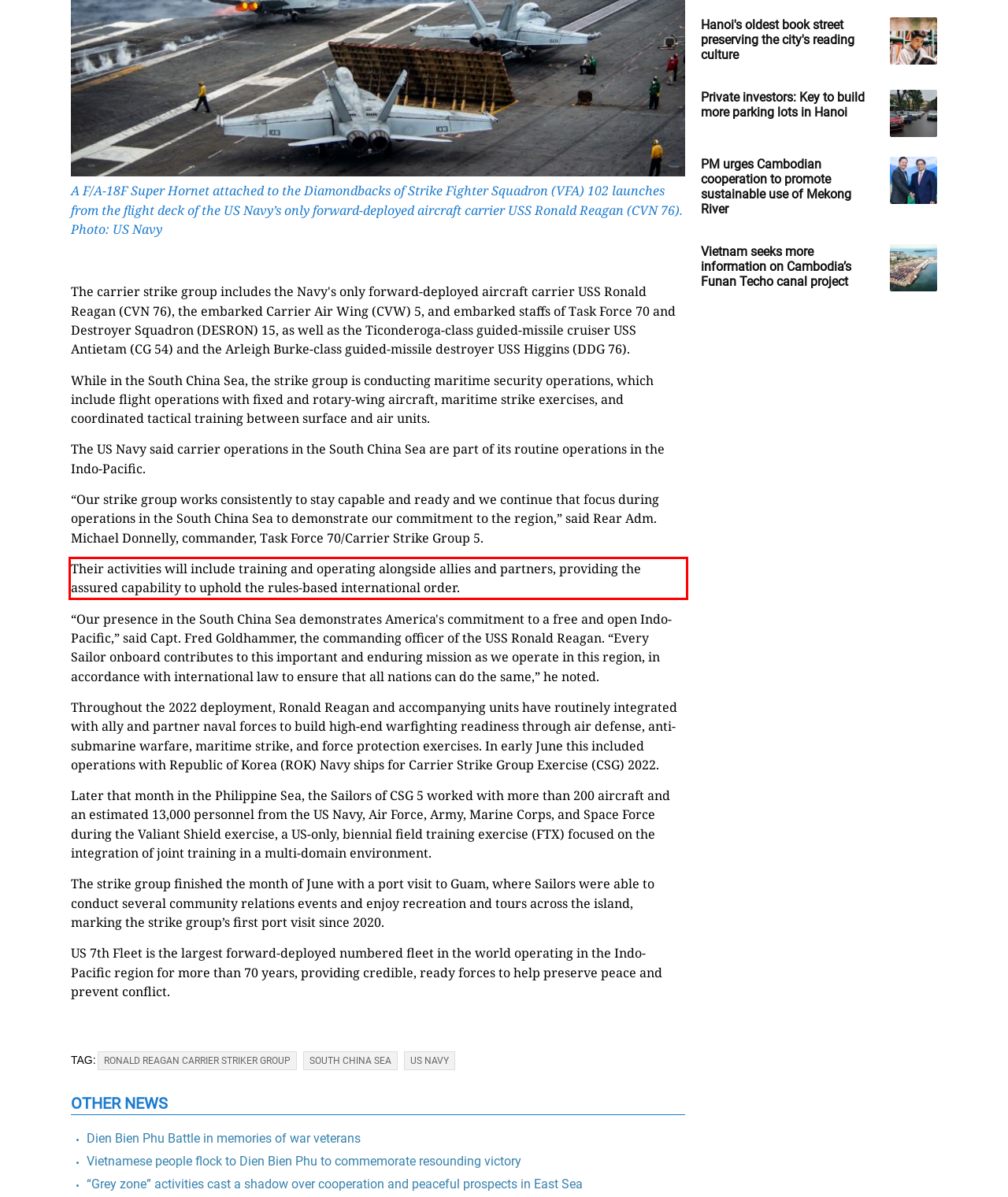Within the screenshot of the webpage, there is a red rectangle. Please recognize and generate the text content inside this red bounding box.

Their activities will include training and operating alongside allies and partners, providing the assured capability to uphold the rules-based international order.